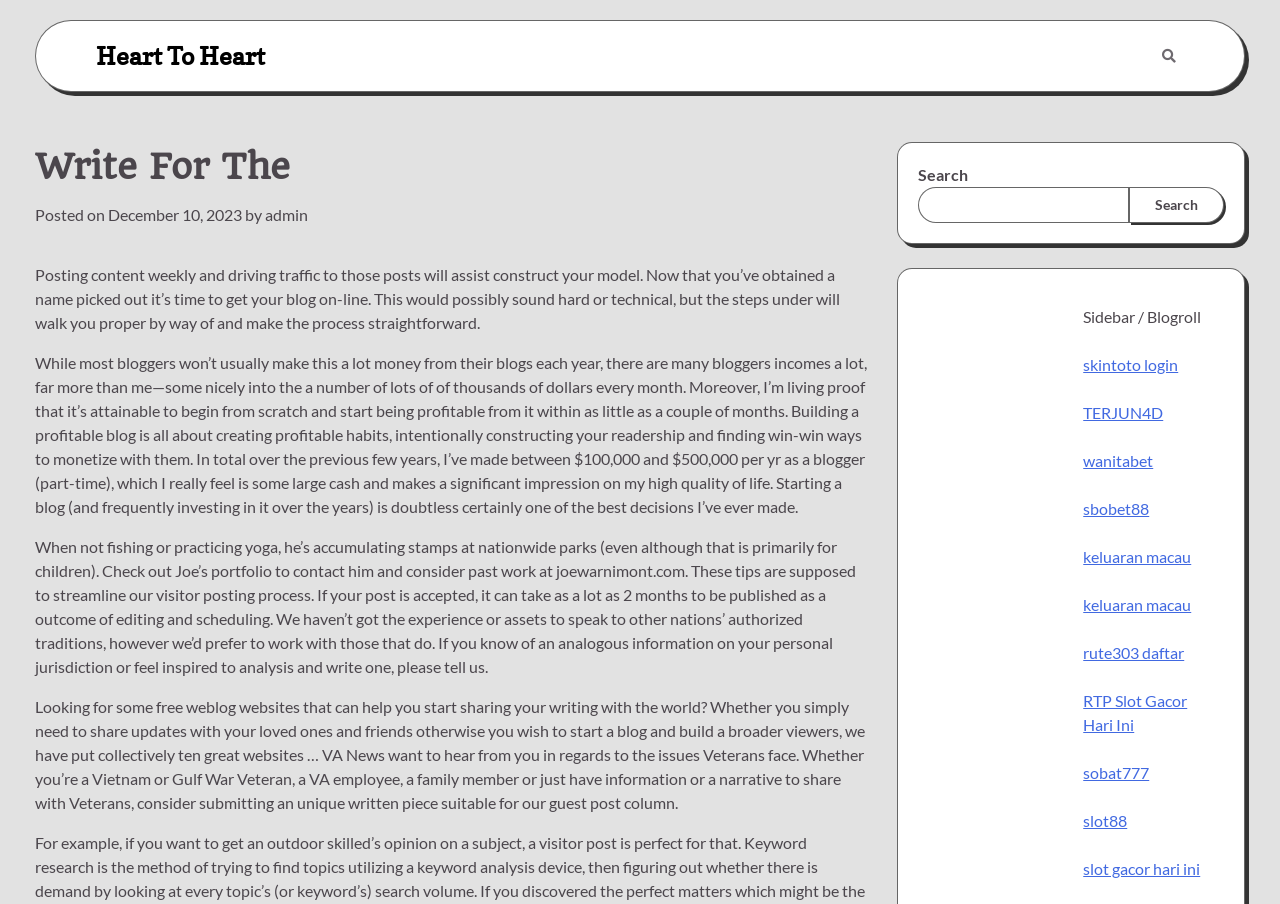Provide the bounding box coordinates for the UI element that is described by this text: "December 10, 2023". The coordinates should be in the form of four float numbers between 0 and 1: [left, top, right, bottom].

[0.084, 0.226, 0.189, 0.247]